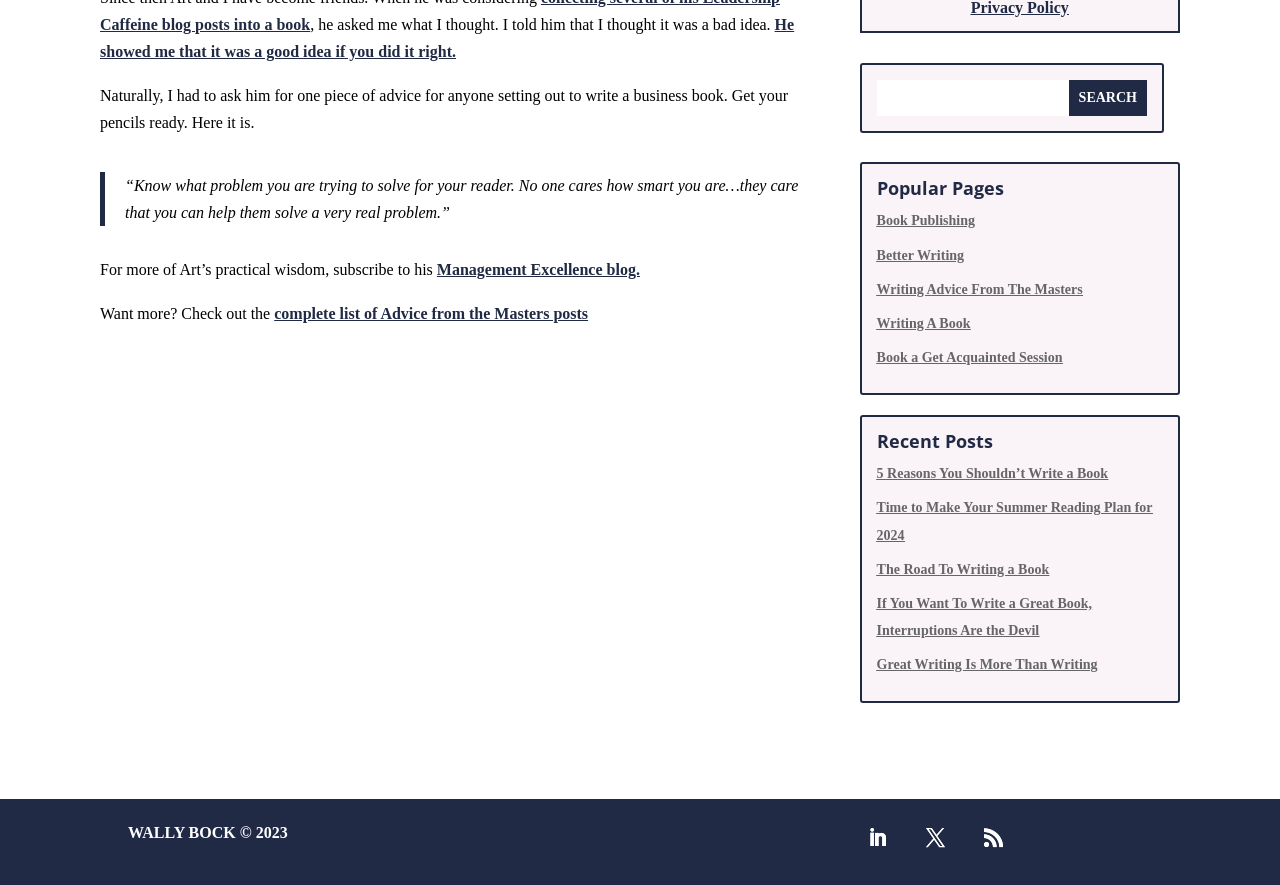Find the UI element described as: "name="s"" and predict its bounding box coordinates. Ensure the coordinates are four float numbers between 0 and 1, [left, top, right, bottom].

[0.685, 0.09, 0.835, 0.131]